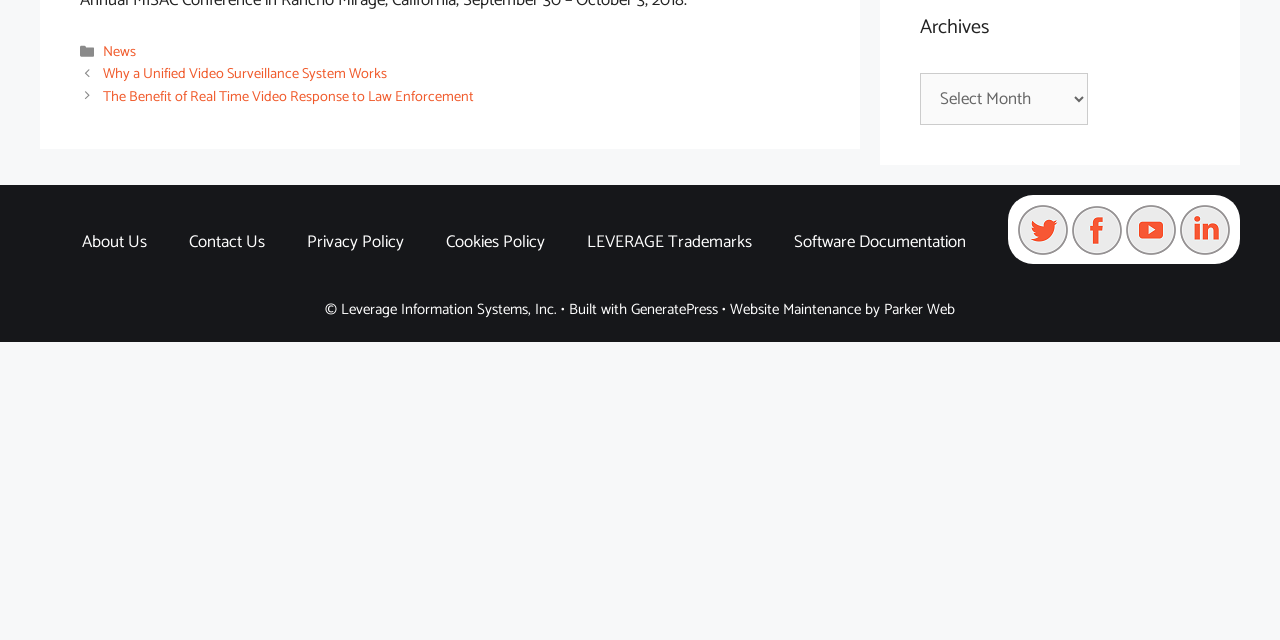Extract the bounding box coordinates for the described element: "Website Maintenance by Parker Web". The coordinates should be represented as four float numbers between 0 and 1: [left, top, right, bottom].

[0.57, 0.465, 0.746, 0.504]